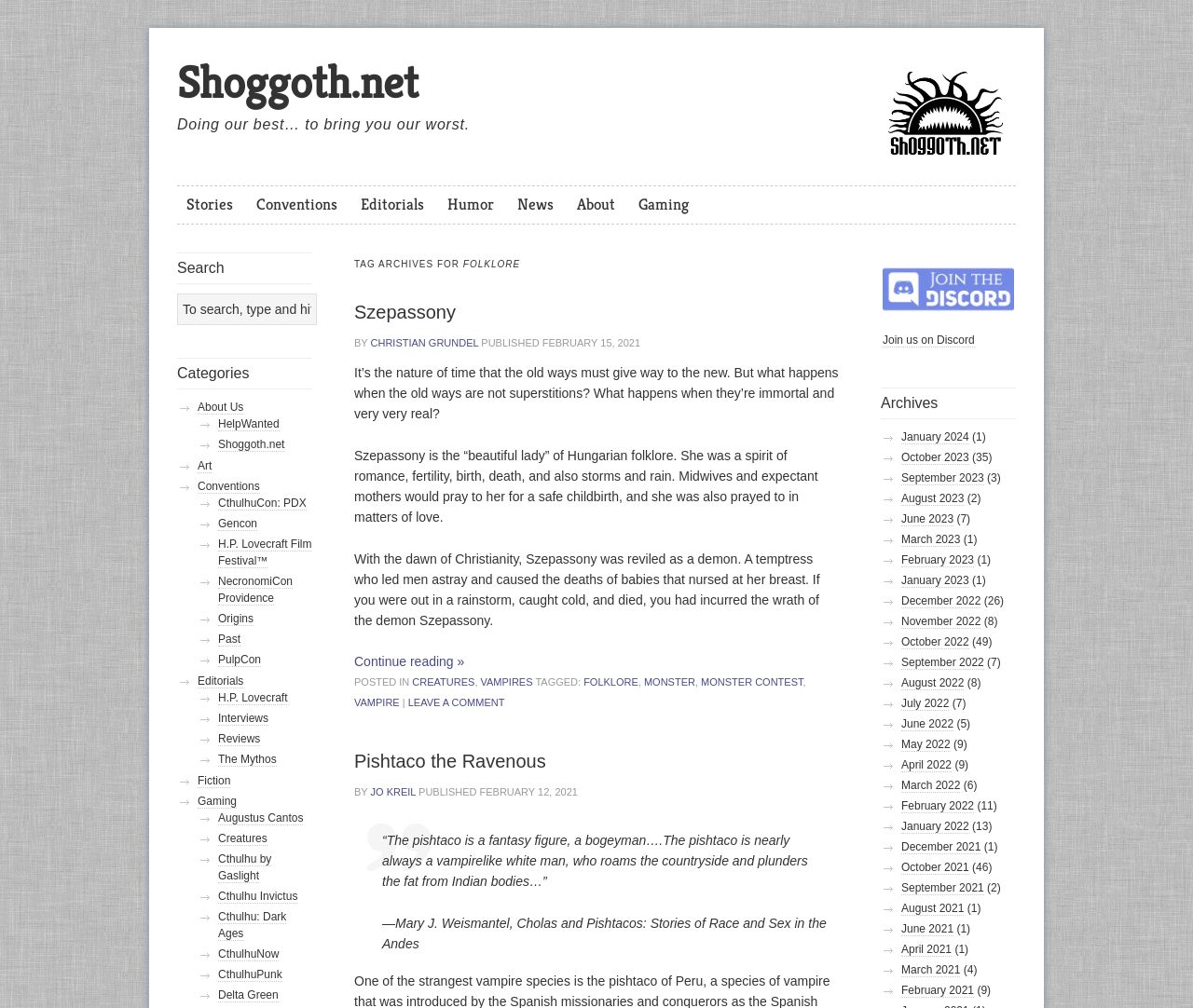Highlight the bounding box coordinates of the region I should click on to meet the following instruction: "Read the post about Pishtaco the Ravenous".

[0.297, 0.744, 0.703, 0.766]